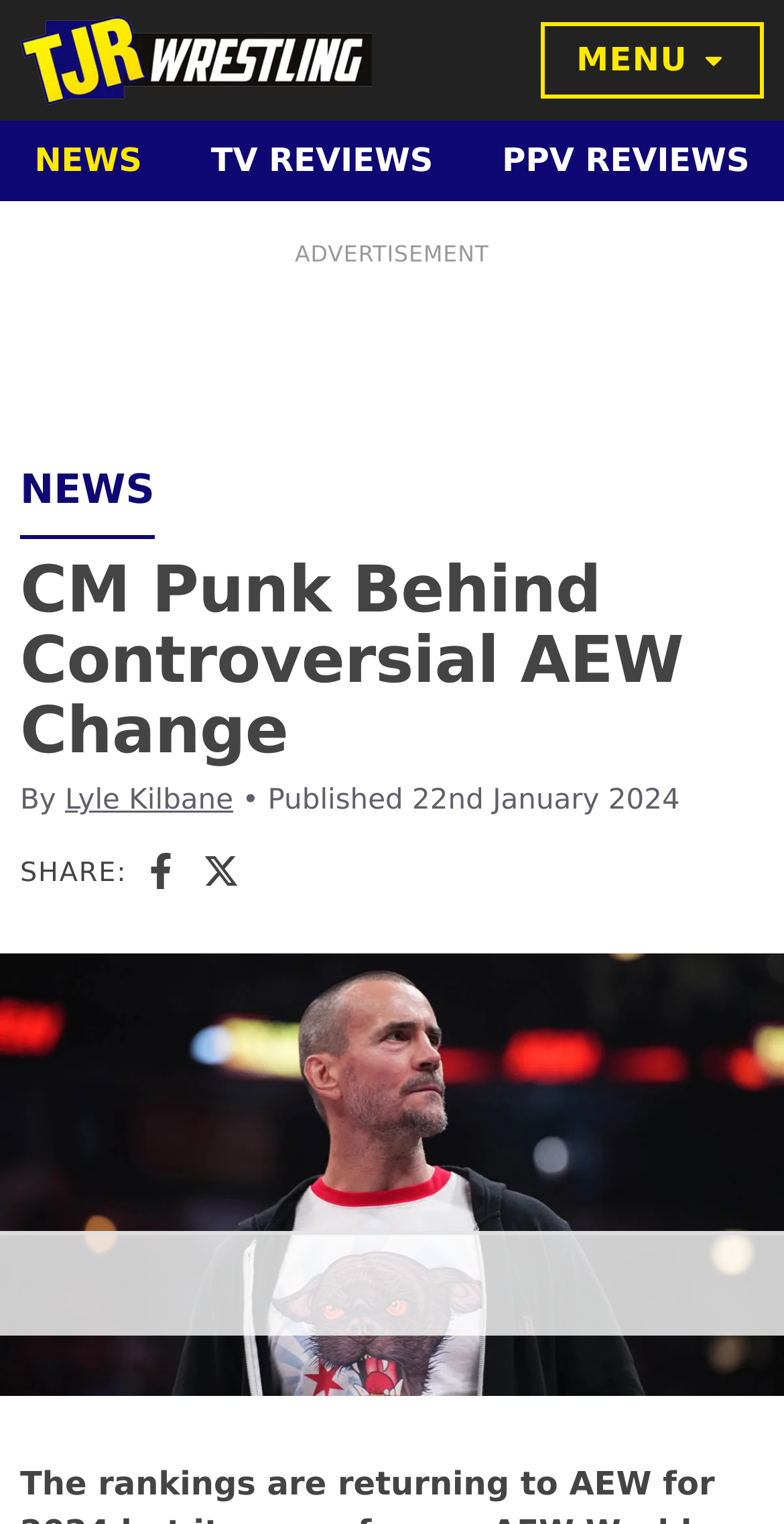Please extract the primary headline from the webpage.

CM Punk Behind Controversial AEW Change